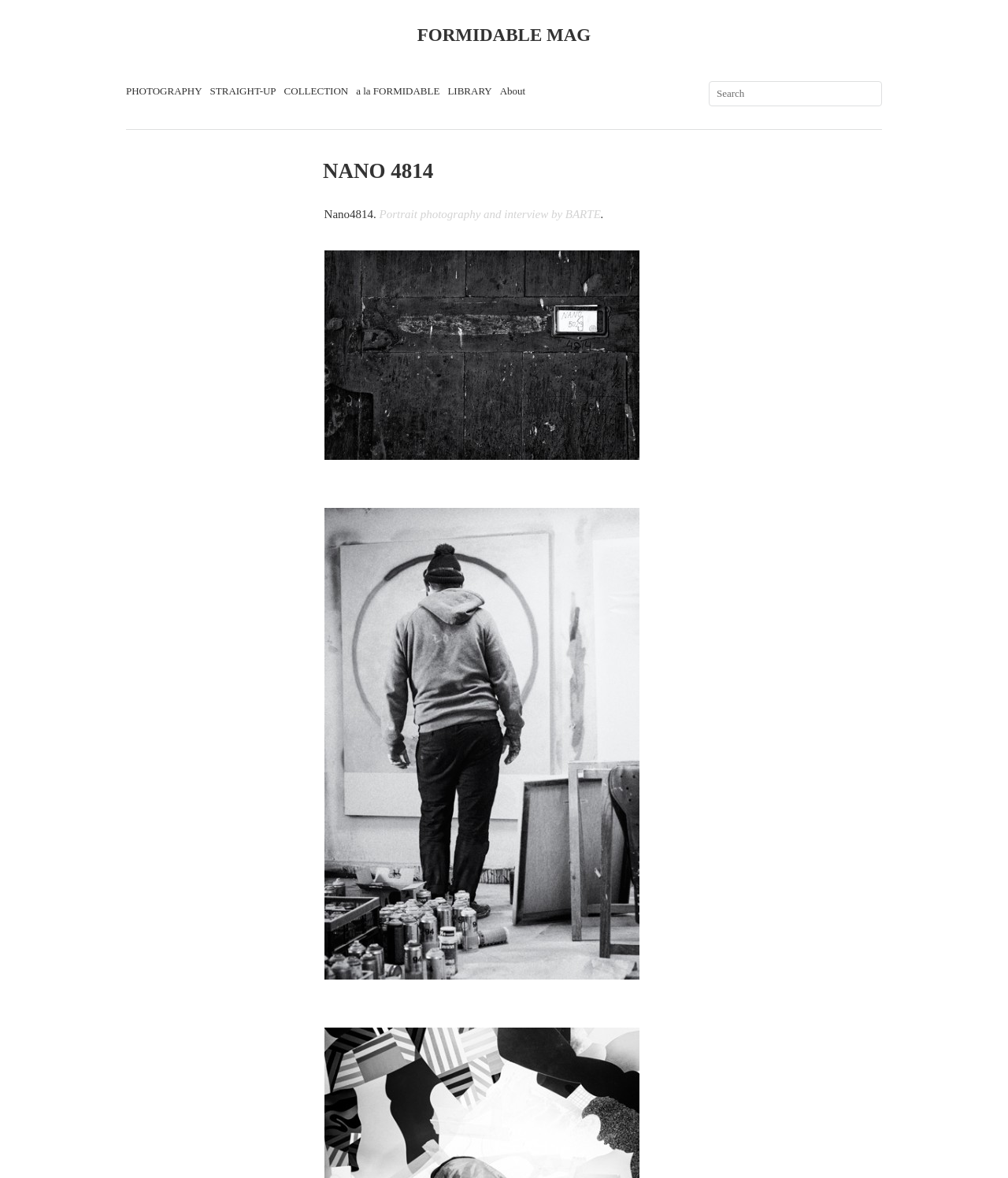Using the given description, provide the bounding box coordinates formatted as (top-left x, top-left y, bottom-right x, bottom-right y), with all values being floating point numbers between 0 and 1. Description: input value="Search" name="s"

[0.703, 0.069, 0.875, 0.09]